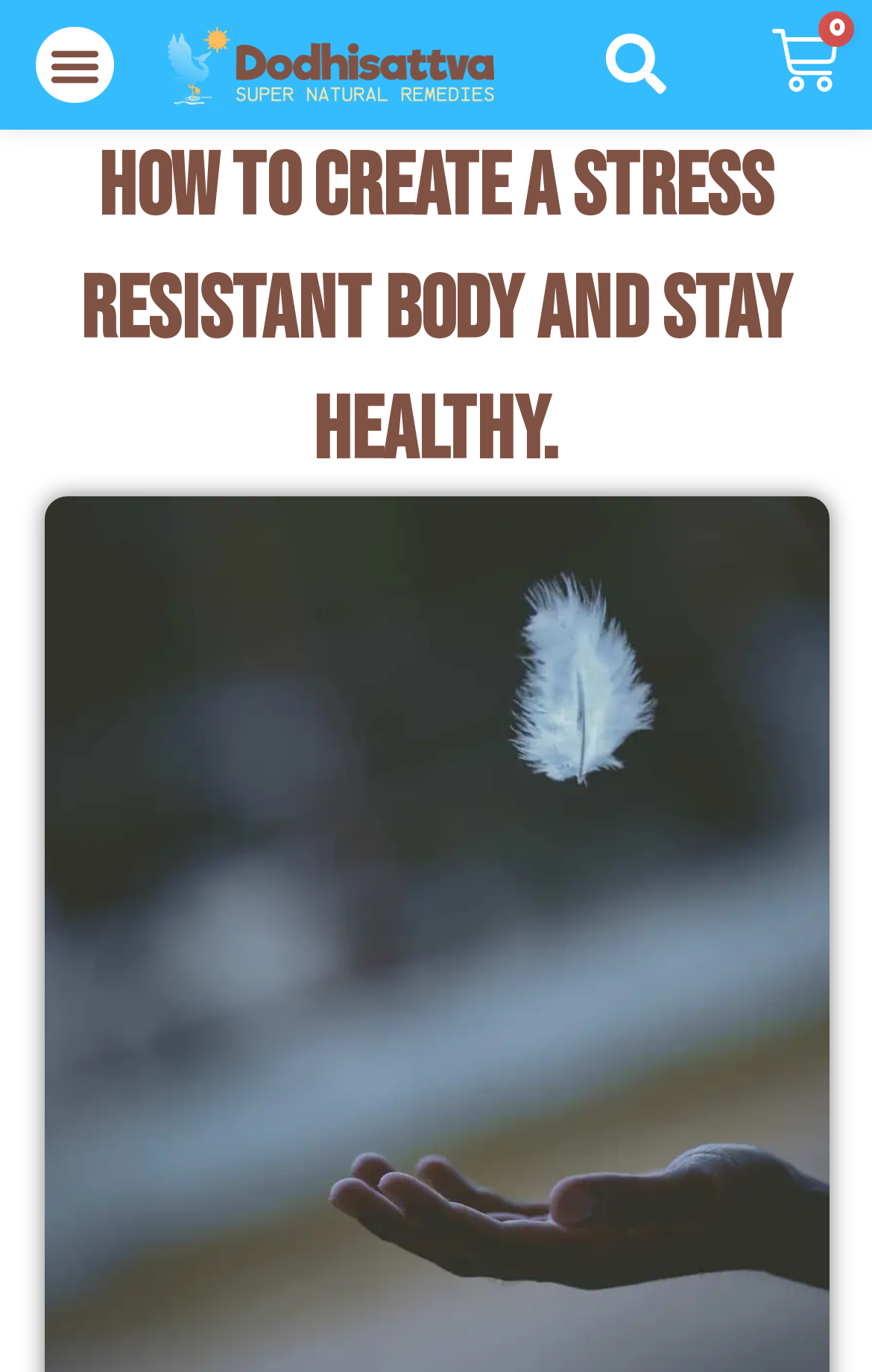Please locate and generate the primary heading on this webpage.

How to Create a Stress Resistant Body and Stay Healthy.